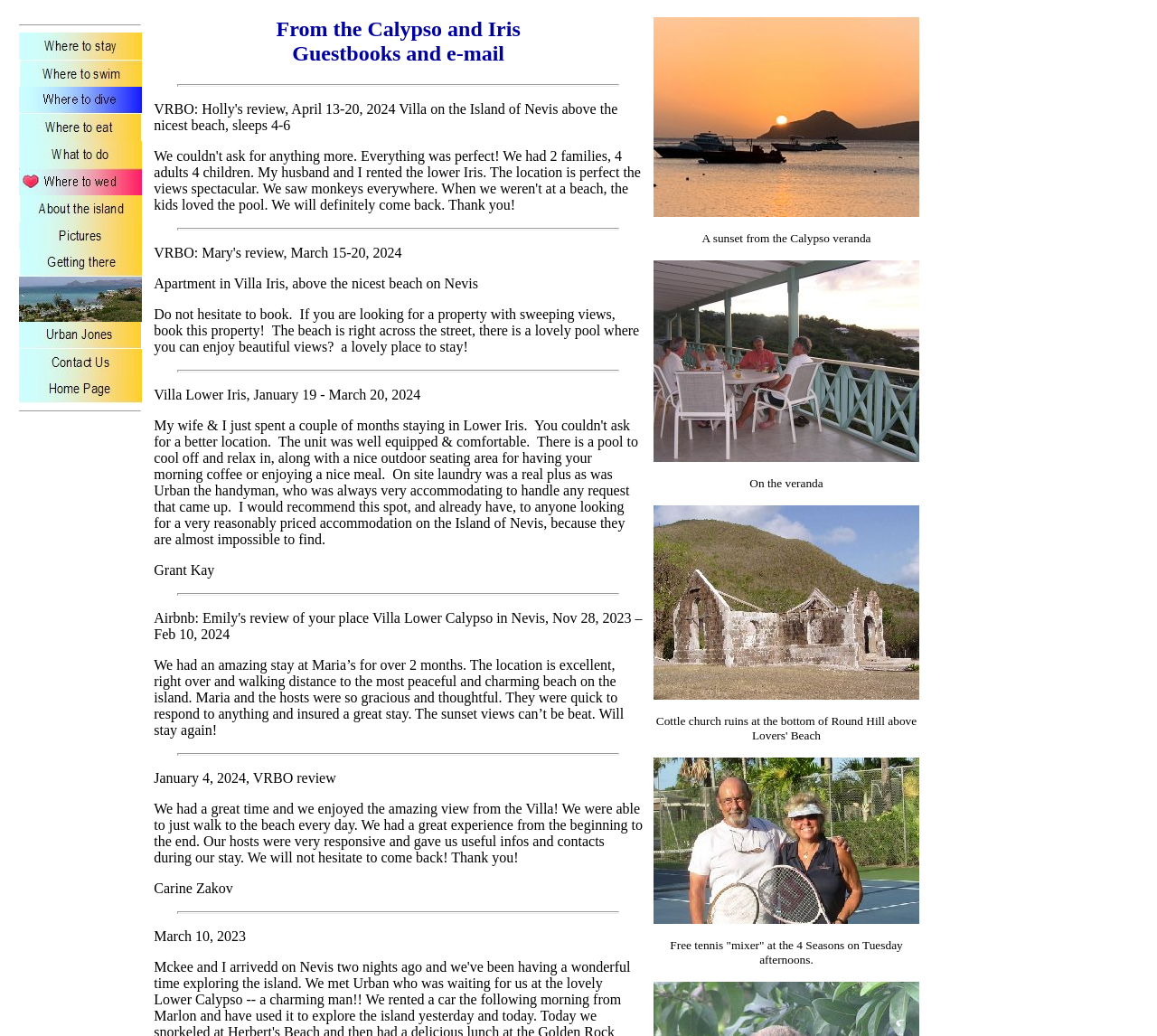What is the name of the villa mentioned in the reviews?
Answer the question in a detailed and comprehensive manner.

I read through the reviews on the webpage and found a mention of 'Villa Lower Iris' in one of the comments, which suggests that it is a villa related to the vacation rental property.